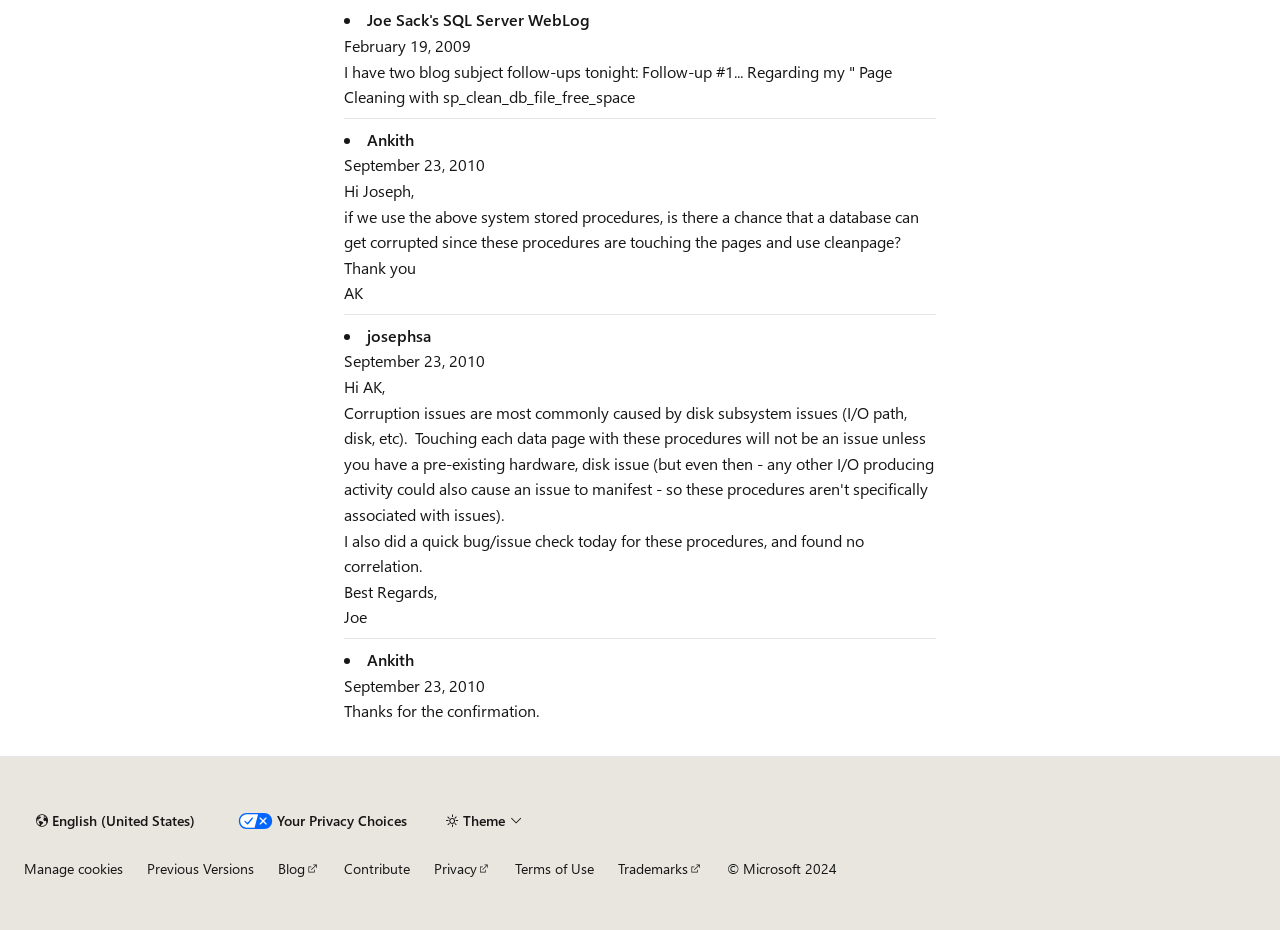Please locate the bounding box coordinates of the element that should be clicked to complete the given instruction: "Select English (United States) as content language".

[0.019, 0.865, 0.162, 0.899]